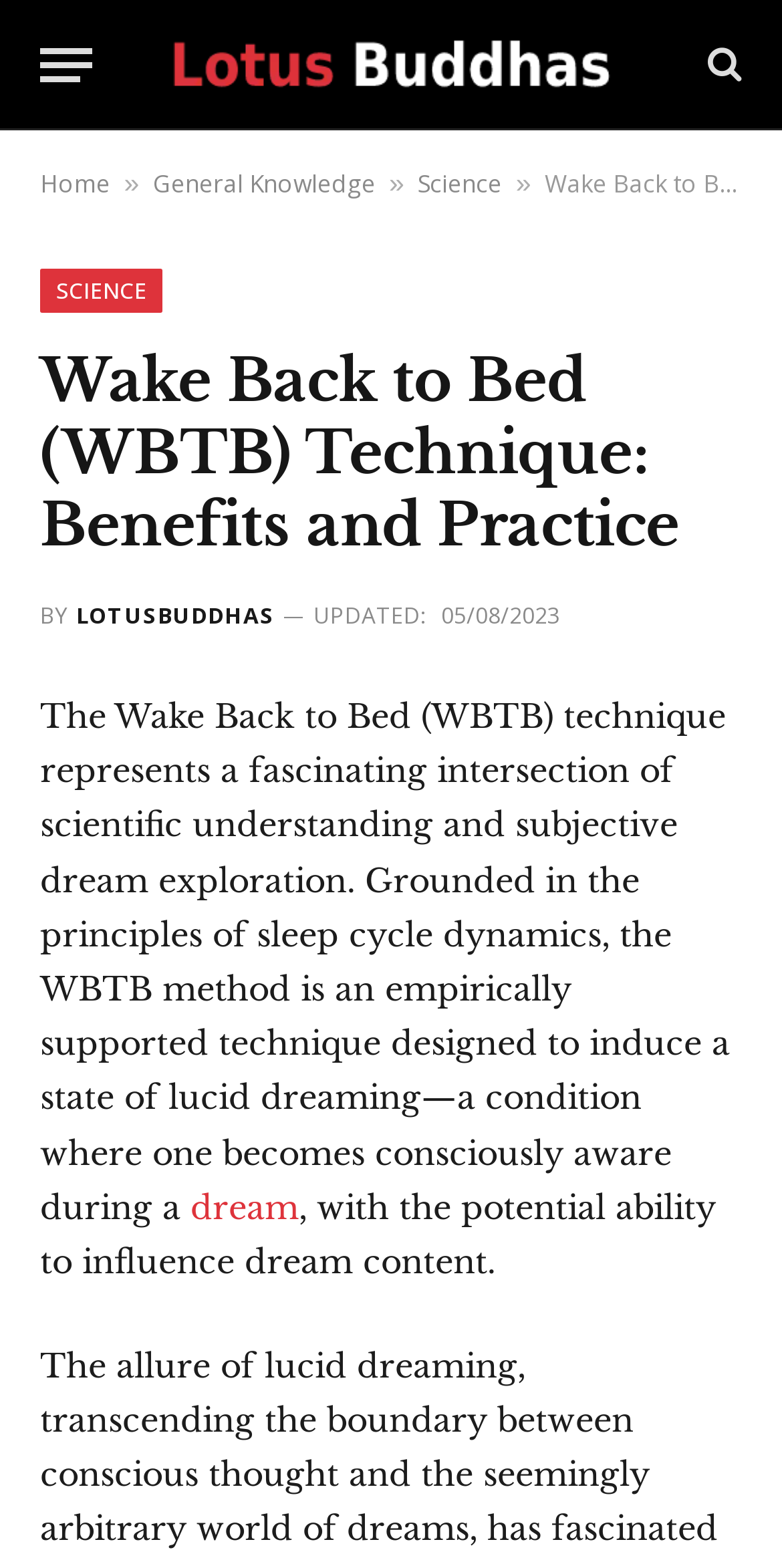Determine which piece of text is the heading of the webpage and provide it.

Wake Back to Bed (WBTB) Technique: Benefits and Practice